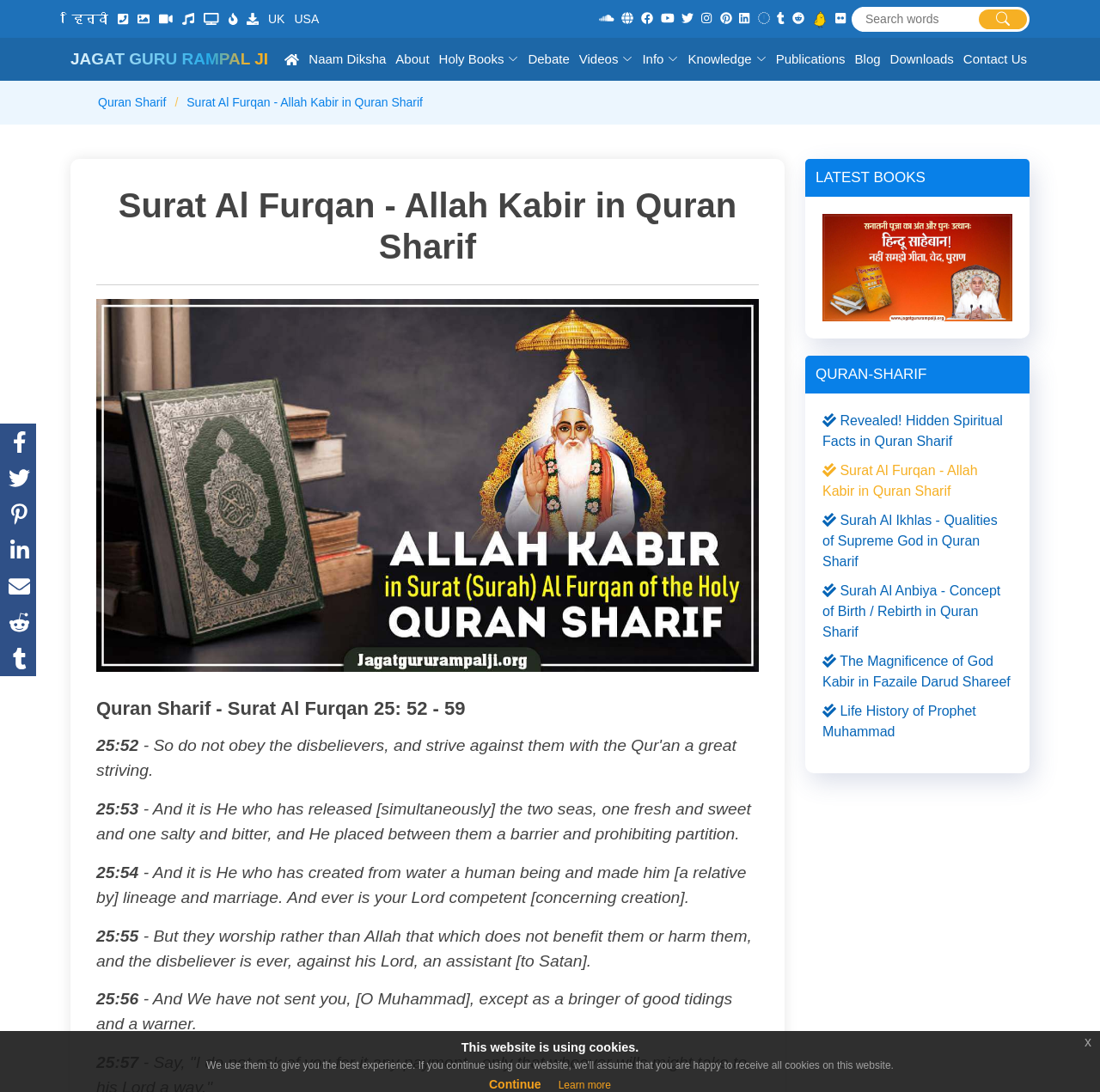Please determine the bounding box of the UI element that matches this description: title="Share this page on Facebook". The coordinates should be given as (top-left x, top-left y, bottom-right x, bottom-right y), with all values between 0 and 1.

[0.0, 0.388, 0.035, 0.423]